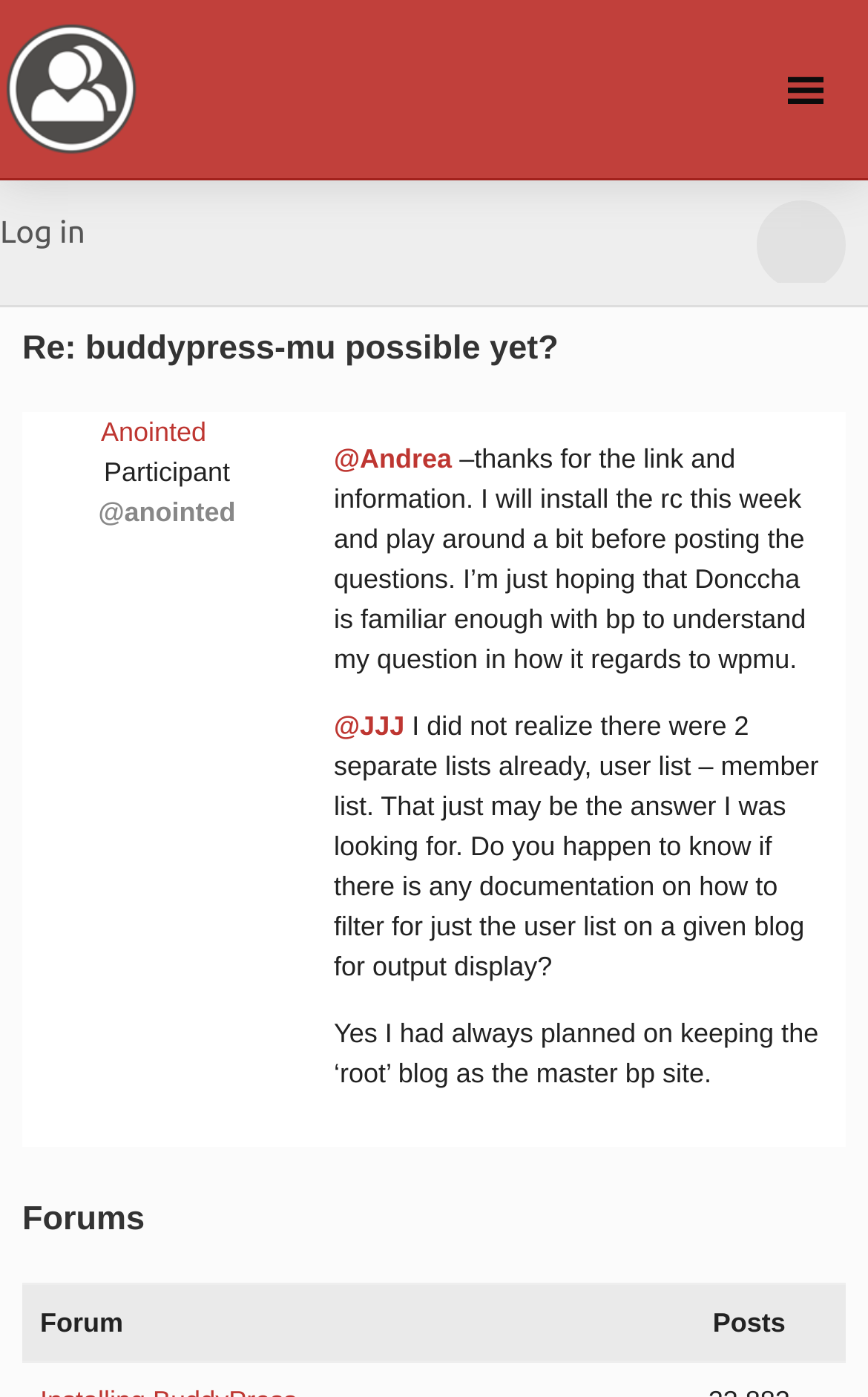How many links are in the forum post?
Please answer the question with a detailed and comprehensive explanation.

I counted the number of link elements within the forum post and found four links: '@anointed', '@Andrea', '@JJJ', and 'BuddyPress.org'.